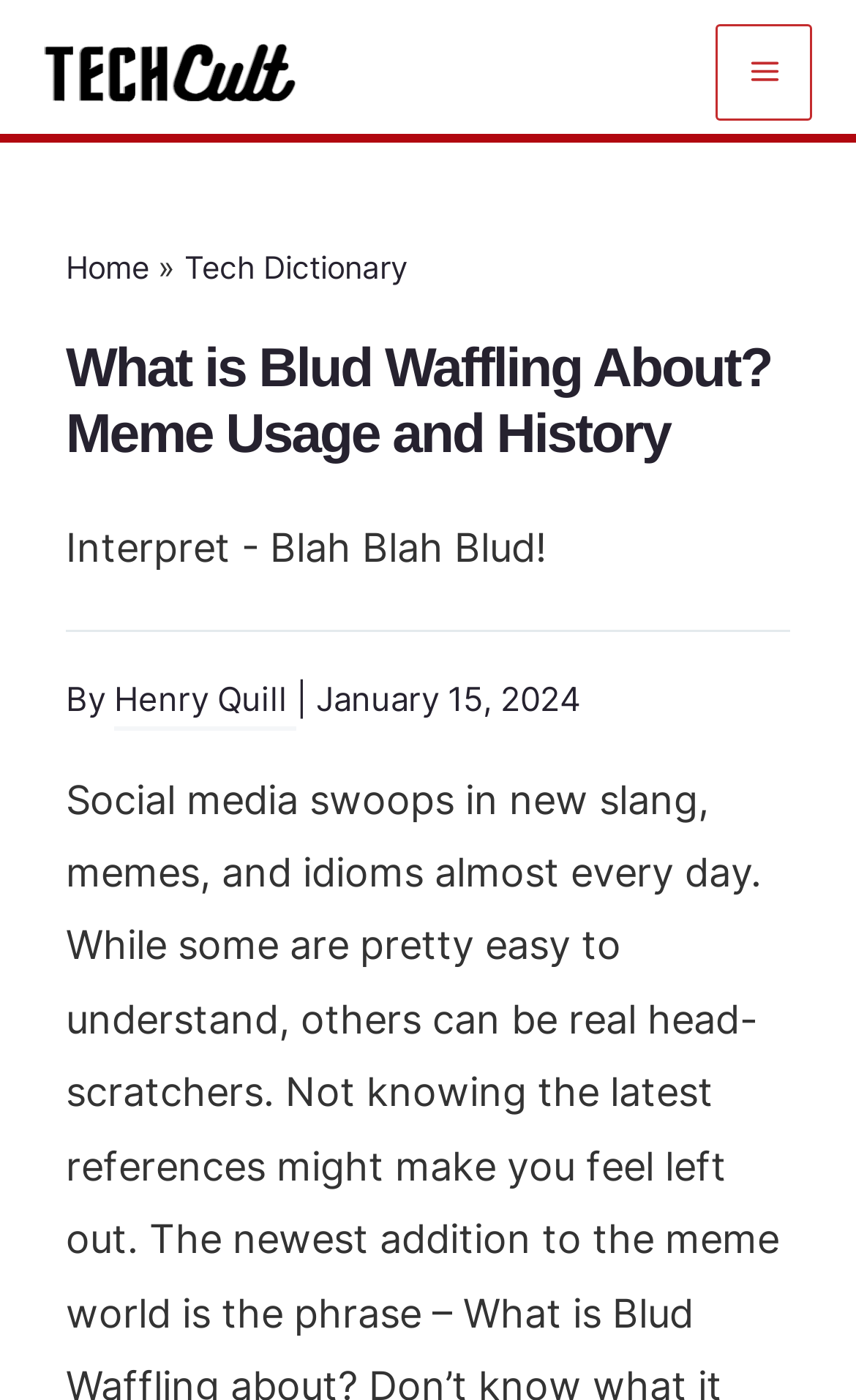Find the bounding box coordinates of the UI element according to this description: "Tech Dictionary".

[0.215, 0.177, 0.477, 0.204]